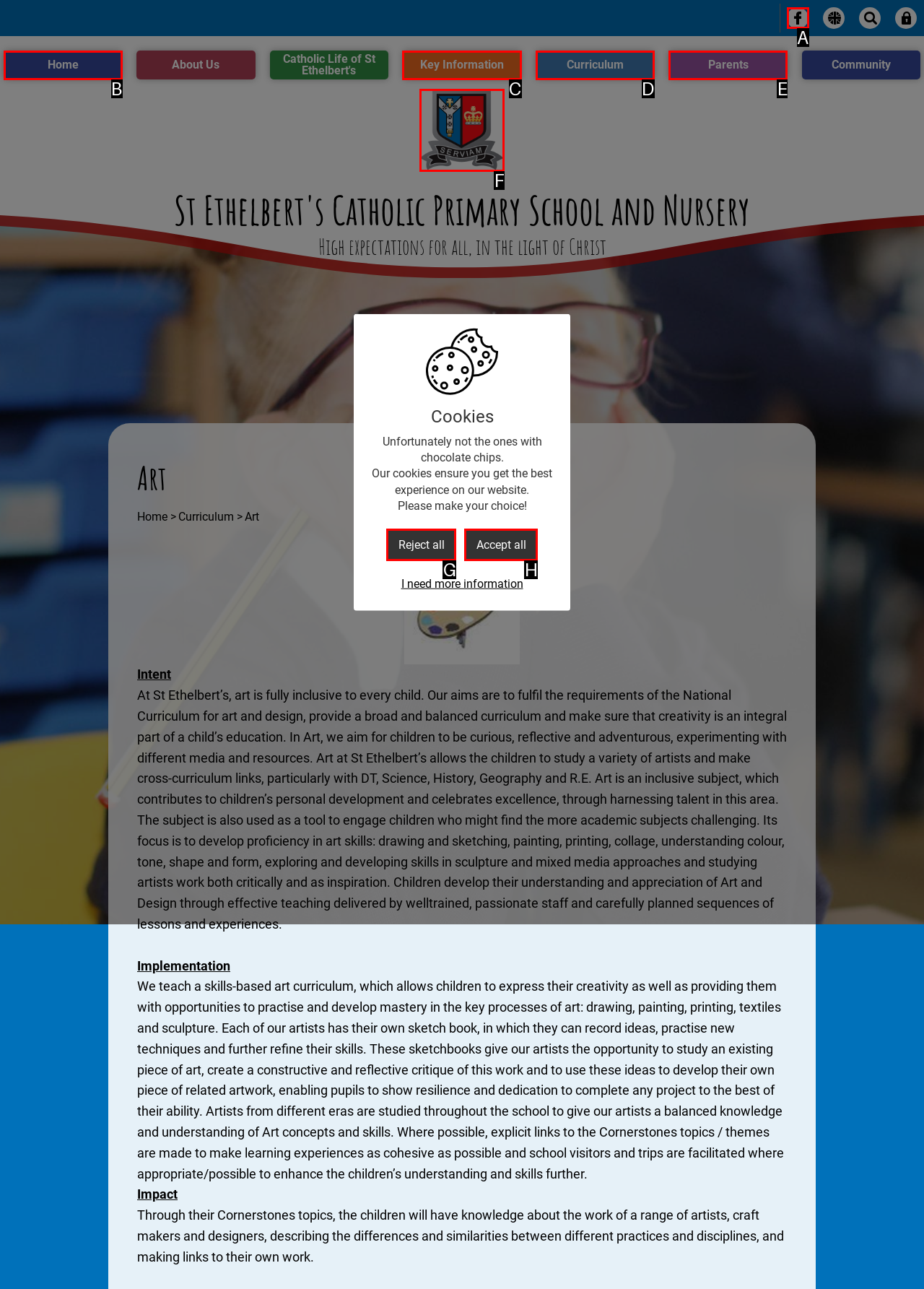Identify the letter of the correct UI element to fulfill the task: Click the Facebook link from the given options in the screenshot.

A